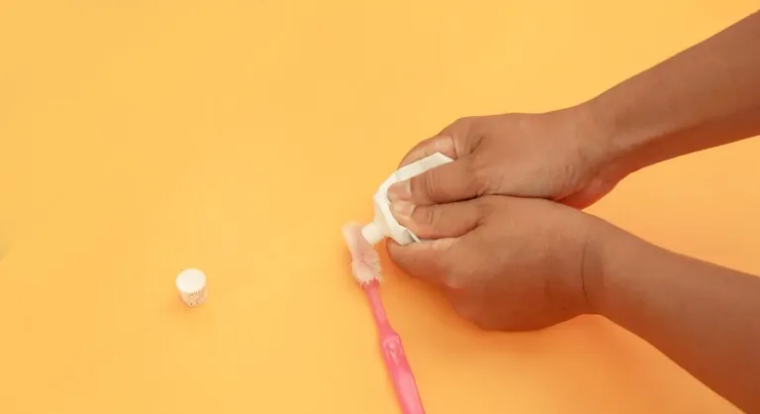Using the information in the image, give a detailed answer to the following question: What is the purpose of the scene depicted in the image?

The caption explains that the scene symbolizes the common struggle of trying to get the most out of a dwindling tube of toothpaste, which sparks thoughts about the optimal time to replace both toothpaste and toothbrush for better oral hygiene.